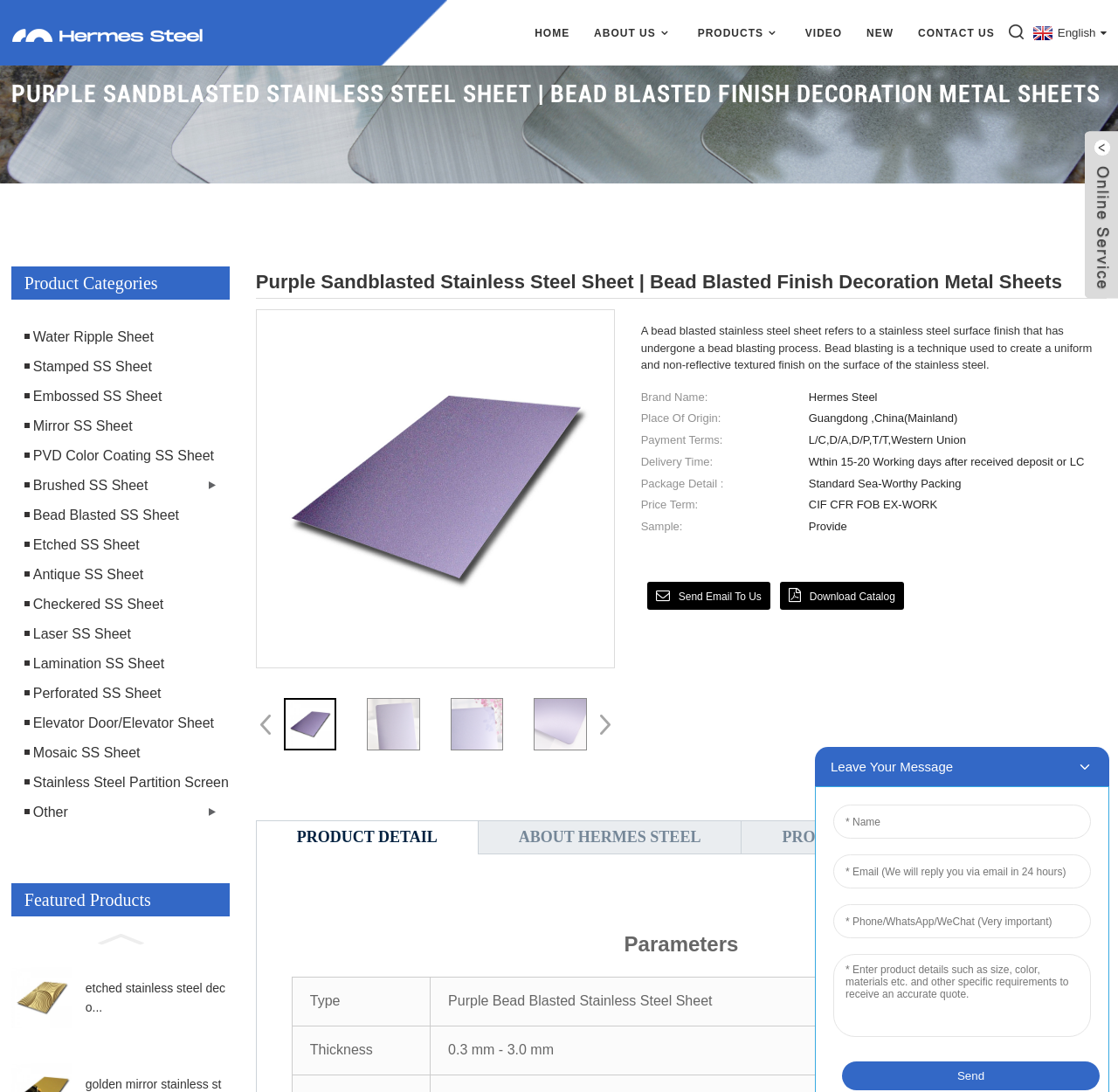What is the payment term for the stainless steel sheet? Examine the screenshot and reply using just one word or a brief phrase.

L/C, D/A, D/P, T/T, Western Union